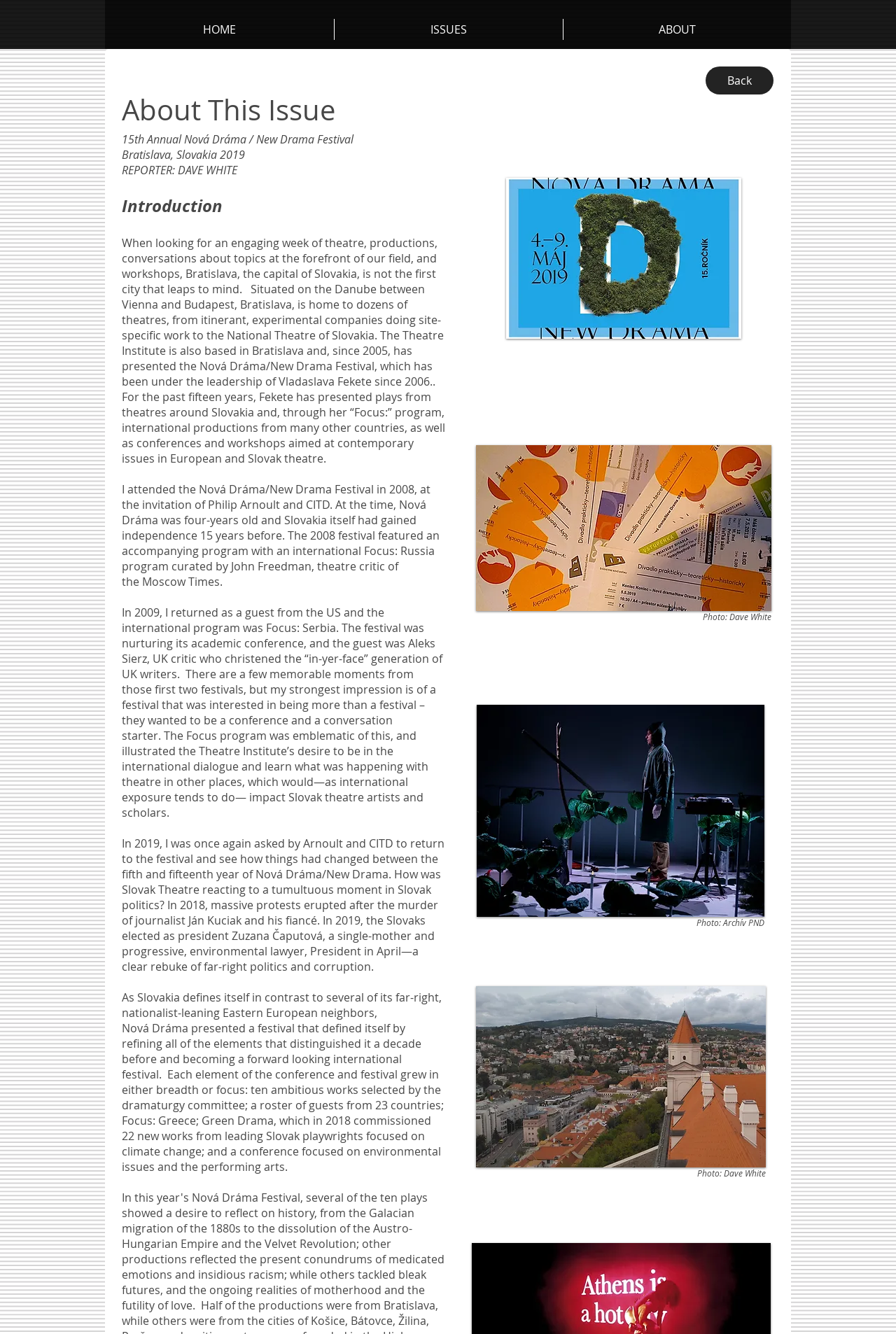Detail the features and information presented on the webpage.

The webpage is a review of the Nová Drama Festival, reported by Dave White. At the top, there is a navigation menu with links to "HOME", "ISSUES", and "ABOUT" on the right side, and a "Back" button on the left side. Below the navigation menu, there is a heading "About This Issue" followed by a series of static text blocks that form the main content of the page.

The text blocks describe the Nová Drama Festival, which is held in Bratislava, Slovakia, and has been running for 15 years. The festival features plays from theatres around Slovakia and international productions from many other countries, as well as conferences and workshops aimed at contemporary issues in European and Slovak theatre. The text also mentions the reporter's personal experience attending the festival in 2008 and 2009, and how it has evolved over the years.

There are four images on the page, each with a corresponding caption. The images are placed below the navigation menu and to the right of the text blocks. The first image is "novadrama.jpg", followed by "Tickets - White.jpg", "web (41 of 44).jpg", and "From the Castle - White.JPG". The captions for the images are "Photo: Dave White" and "Photo: Archív PND".

Overall, the webpage is a detailed review of the Nová Drama Festival, with a focus on its history, evolution, and significance in the context of Slovak and European theatre.